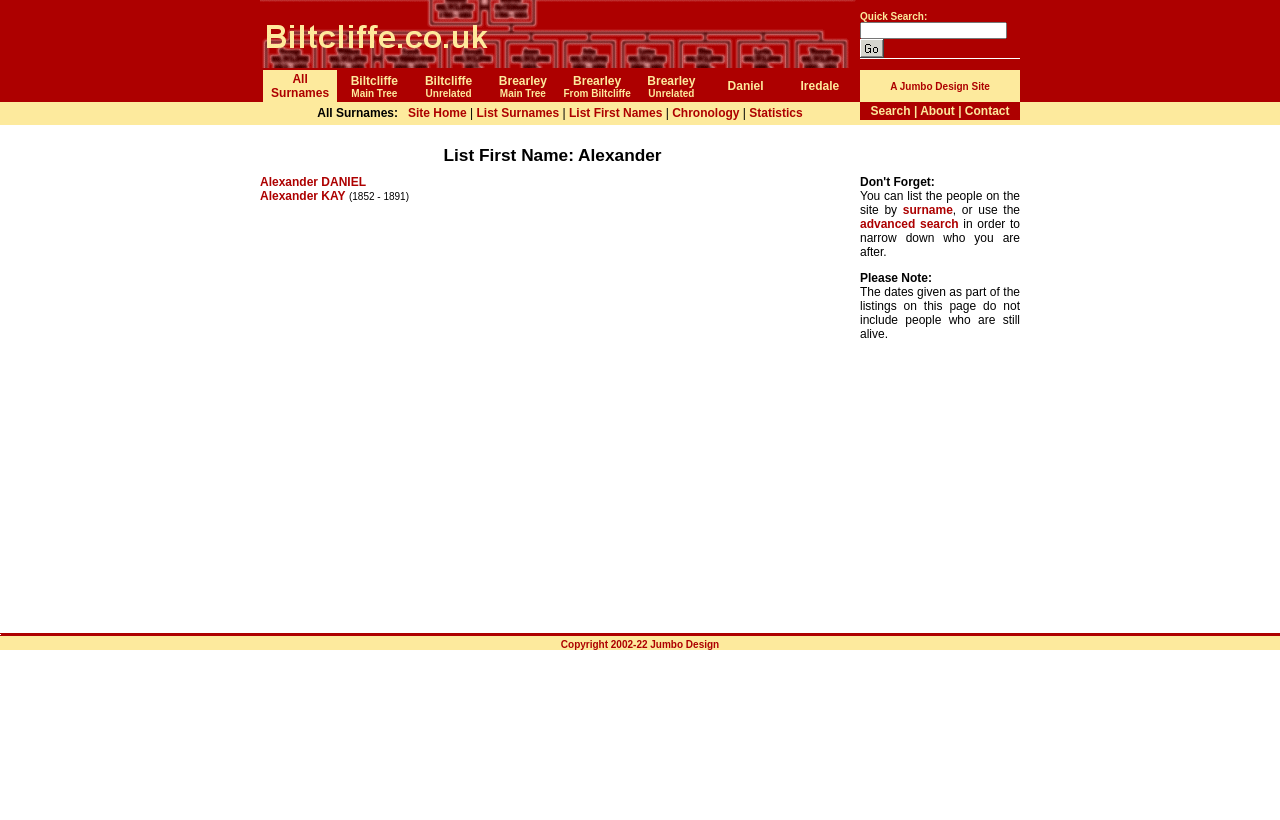What is the purpose of the 'List First Names' link?
Please provide a single word or phrase as your answer based on the image.

To list people by first name